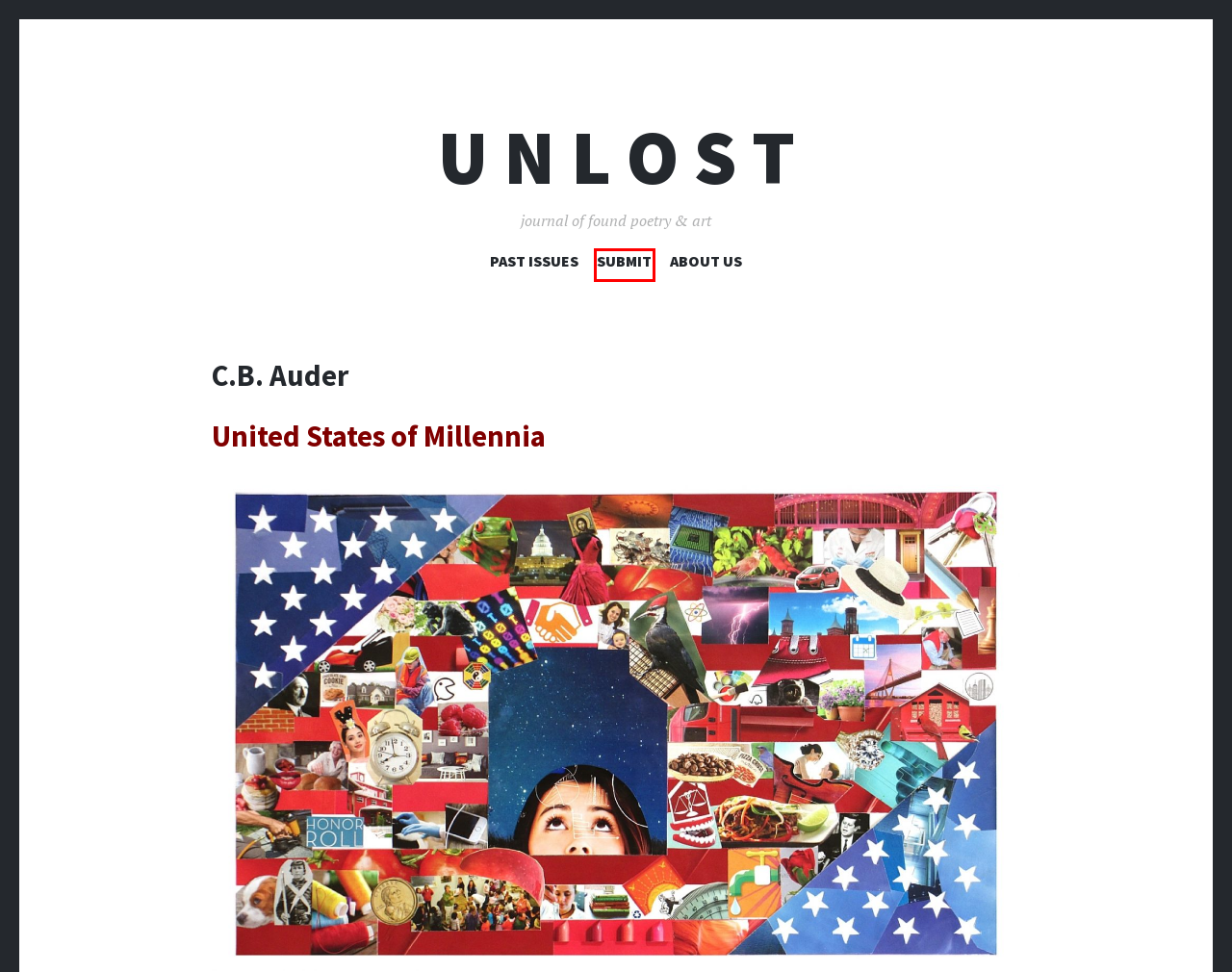Examine the screenshot of a webpage with a red bounding box around a specific UI element. Identify which webpage description best matches the new webpage that appears after clicking the element in the red bounding box. Here are the candidates:
A. Blog Tool, Publishing Platform, and CMS – WordPress.org
B. Masthead | U n l o s t
C. Shloka Shankar | U n l o s t
D. Issue 24 Archives | U n l o s t
E. U n l o s t : Journal of Found Poetry and Art
F. Aside Archives | U n l o s t
G. C.B. Auder Archives | U n l o s t
H. Submit | U n l o s t

H